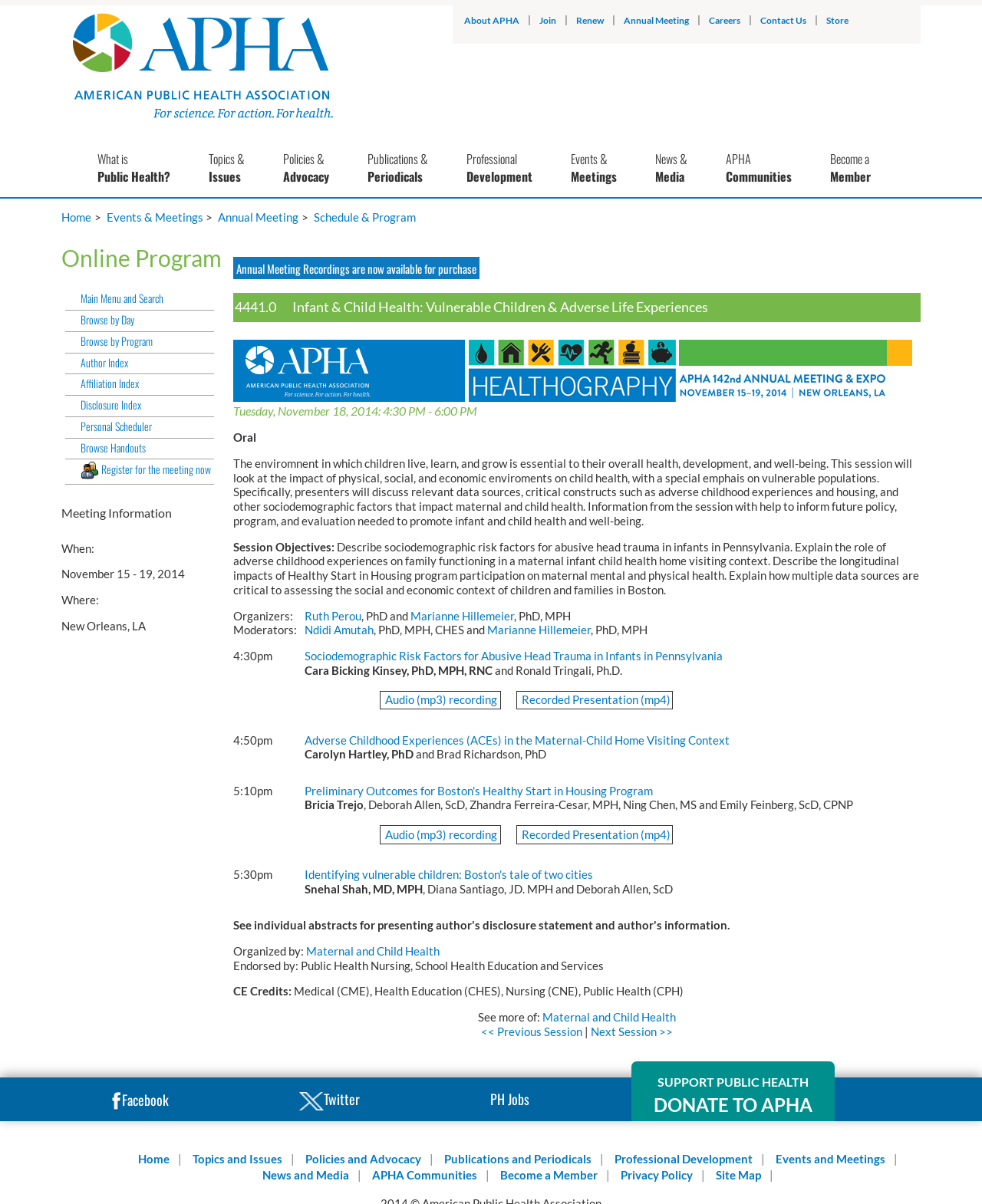Please give the bounding box coordinates of the area that should be clicked to fulfill the following instruction: "Listen to 'Audio (mp3) recording'". The coordinates should be in the format of four float numbers from 0 to 1, i.e., [left, top, right, bottom].

[0.392, 0.575, 0.508, 0.587]